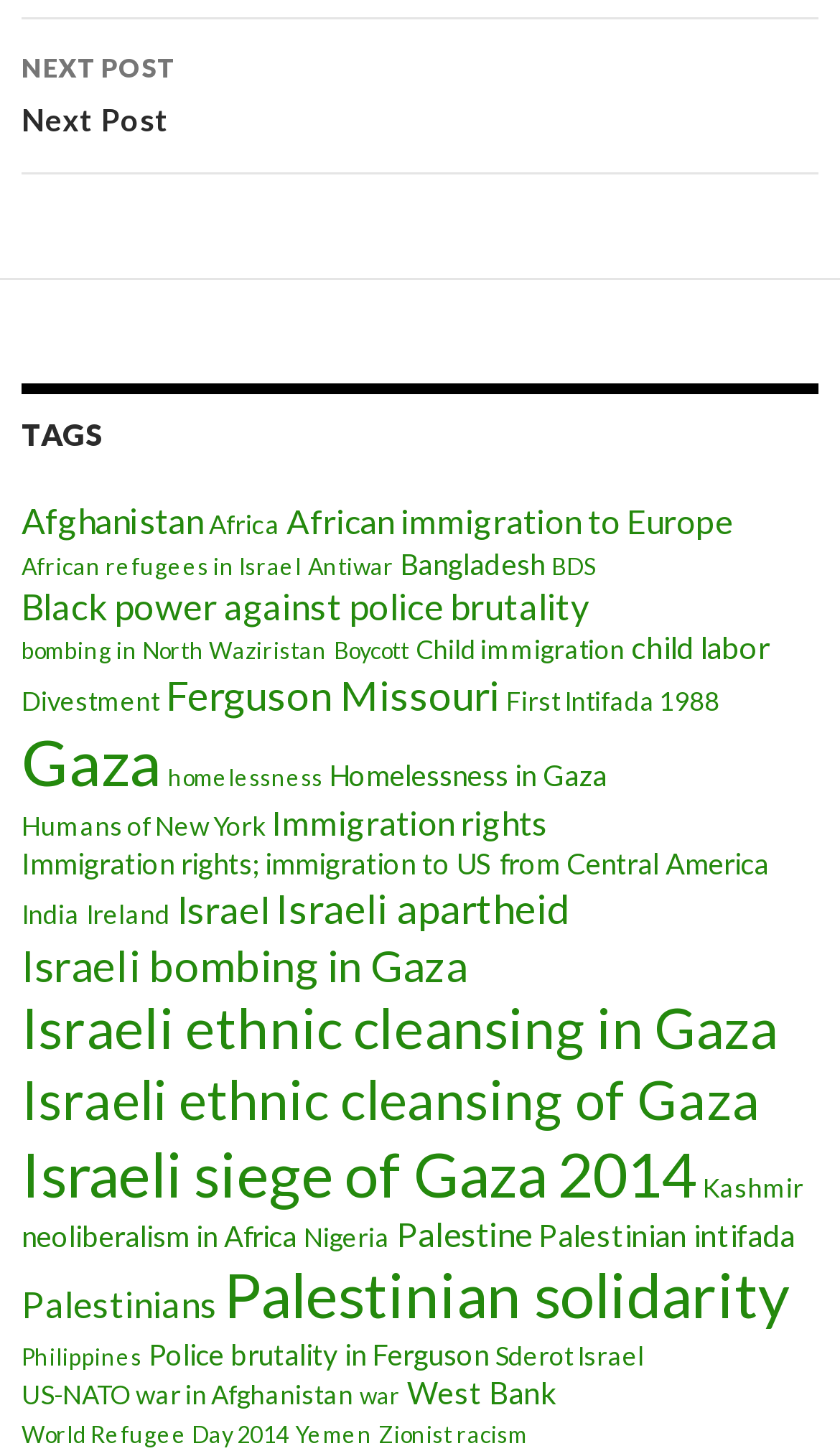Please identify the bounding box coordinates of where to click in order to follow the instruction: "Click on the 'NEXT POST' link".

[0.026, 0.013, 0.974, 0.12]